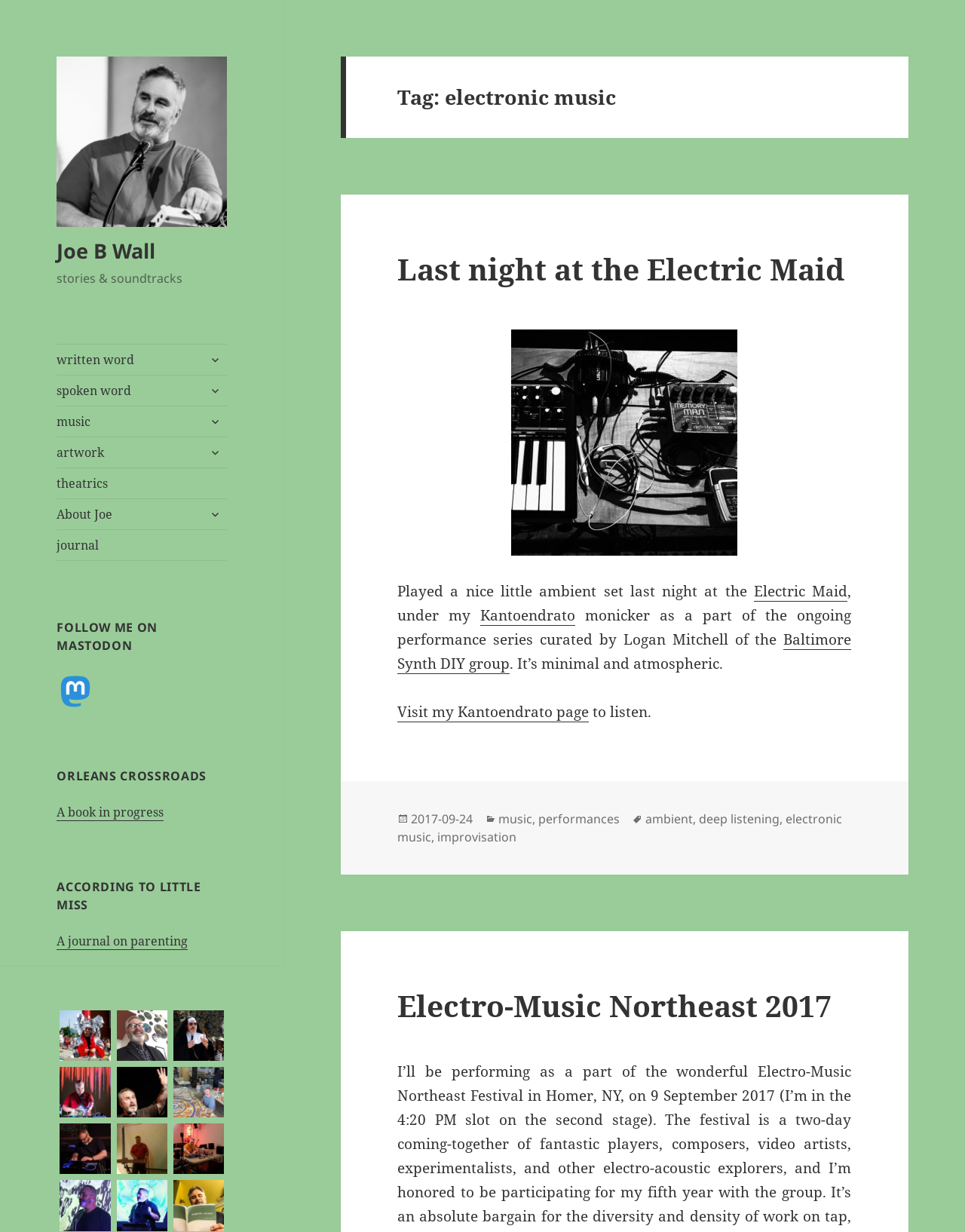Identify the bounding box of the UI element that matches this description: "title="Follow us on X"".

None